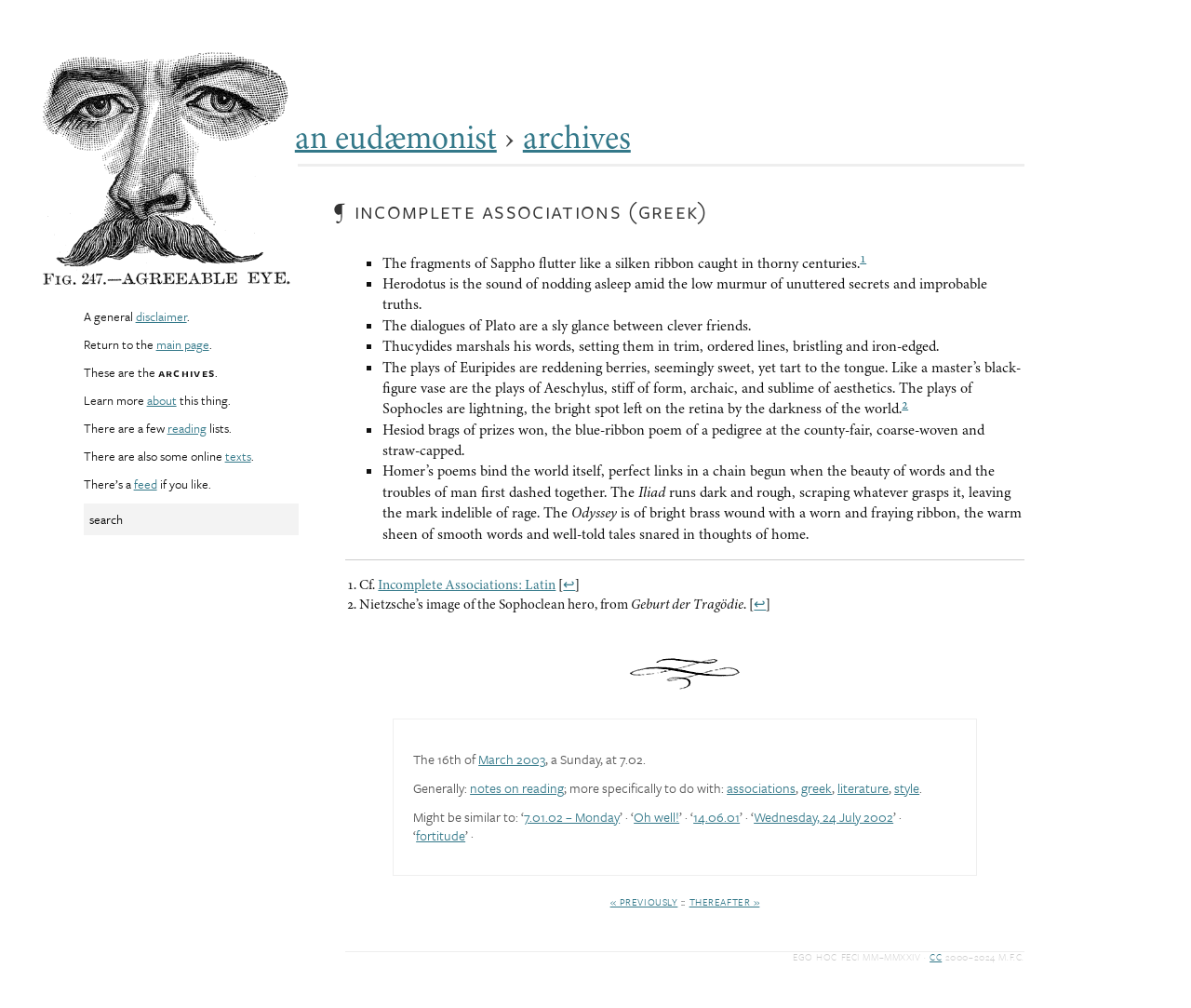What is the name of the website?
Please provide a comprehensive answer to the question based on the webpage screenshot.

The name of the website can be found in the heading element 'an eudæmonist › archives' which is located at the top of the webpage.